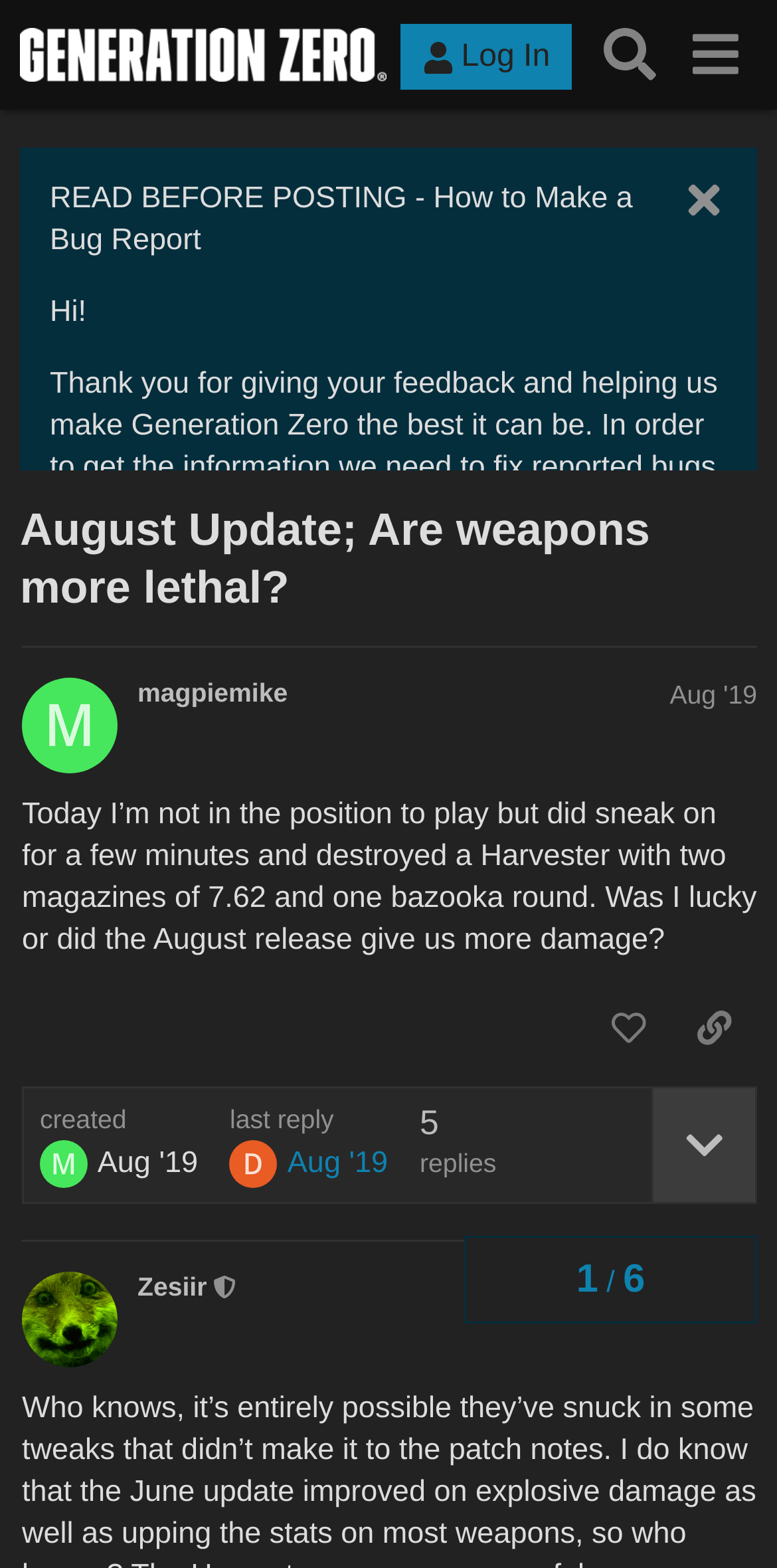Who is the moderator of the forum?
Look at the image and respond to the question as thoroughly as possible.

The moderator of the forum is identified as Zesiir, as indicated by the 'This user is a moderator' label next to their name.